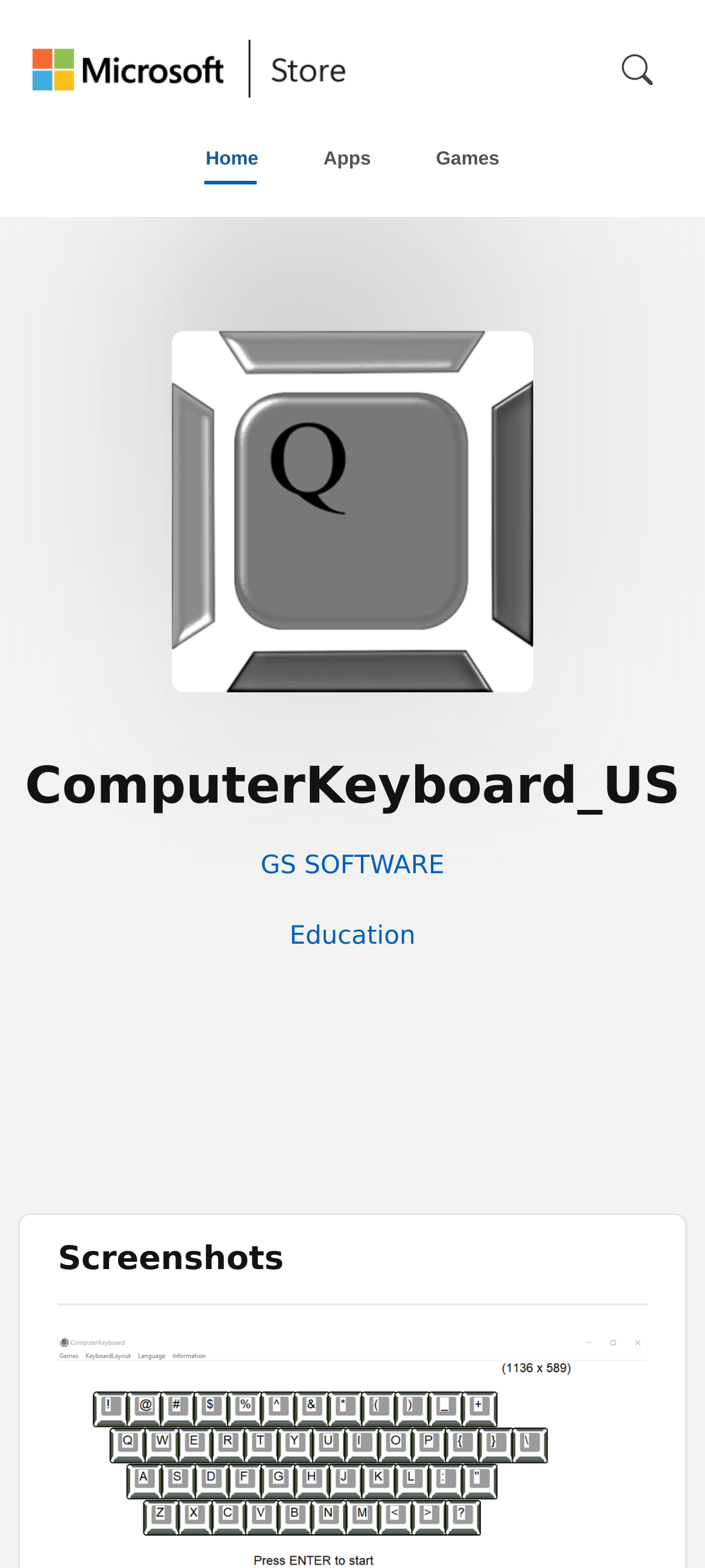Identify the bounding box coordinates of the section to be clicked to complete the task described by the following instruction: "view GS SOFTWARE". The coordinates should be four float numbers between 0 and 1, formatted as [left, top, right, bottom].

[0.331, 0.533, 0.669, 0.573]